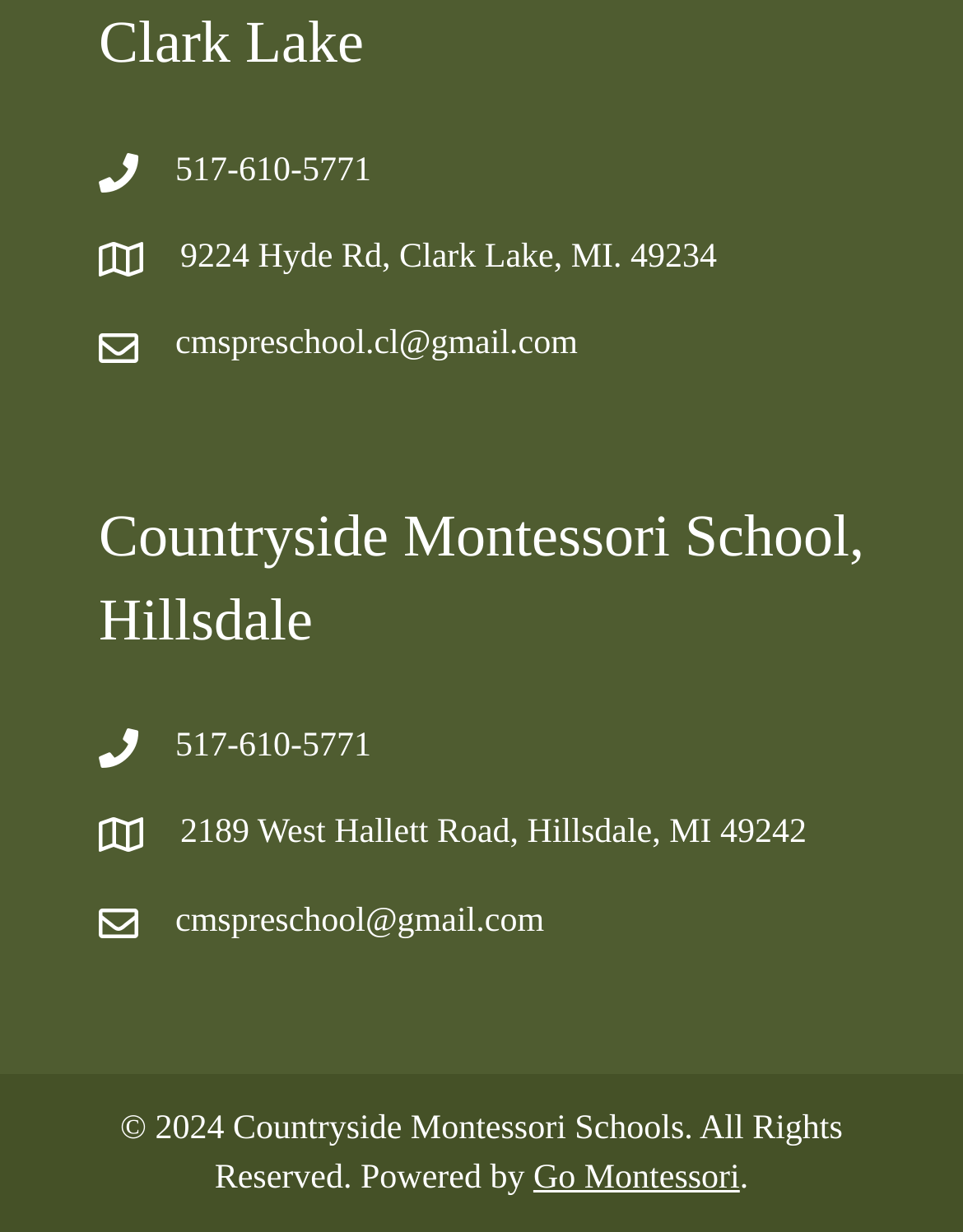Give a one-word or short phrase answer to the question: 
What is the year of copyright for the website?

2024